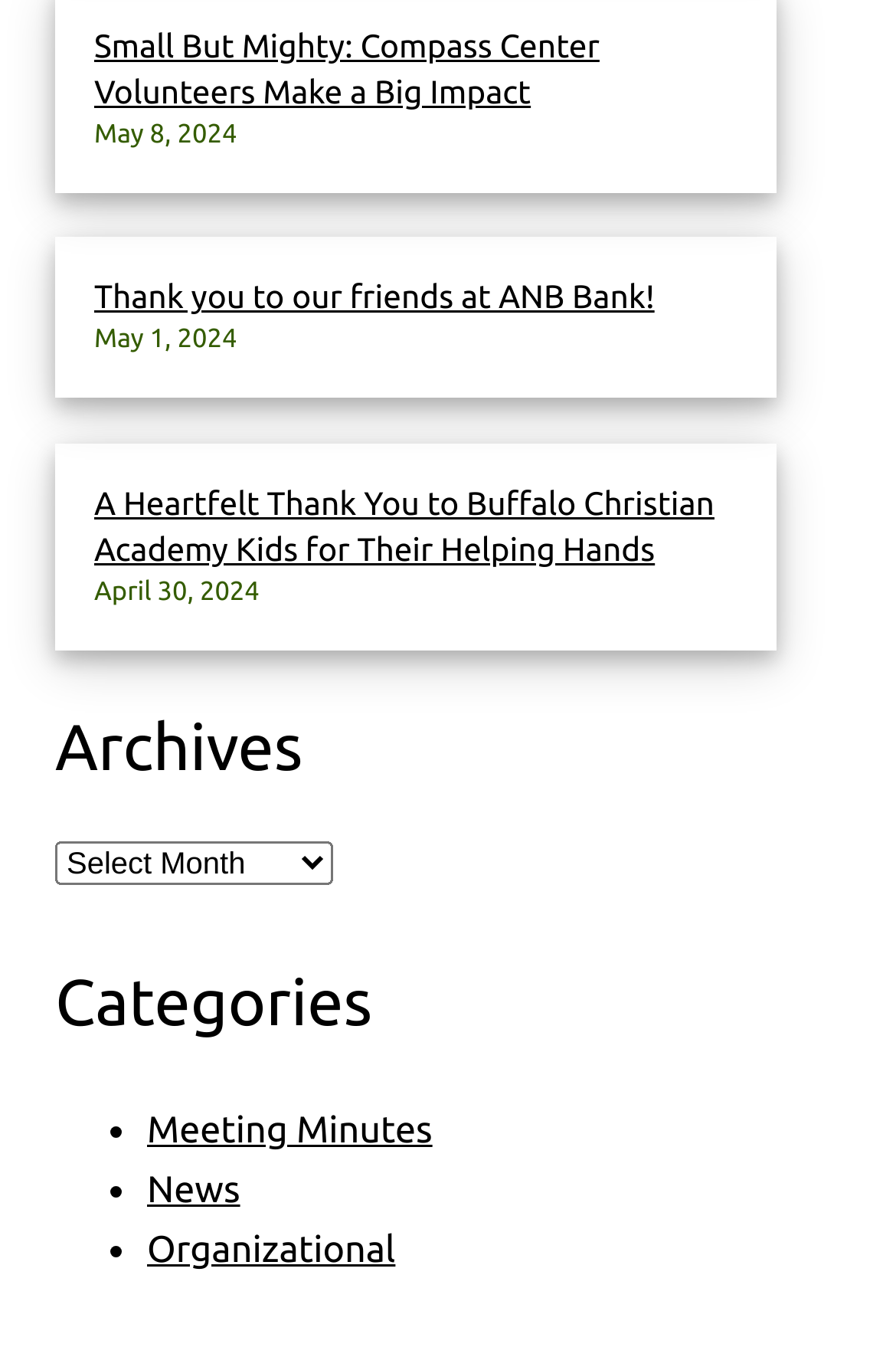Based on the element description: "Meeting Minutes", identify the UI element and provide its bounding box coordinates. Use four float numbers between 0 and 1, [left, top, right, bottom].

[0.164, 0.811, 0.483, 0.841]